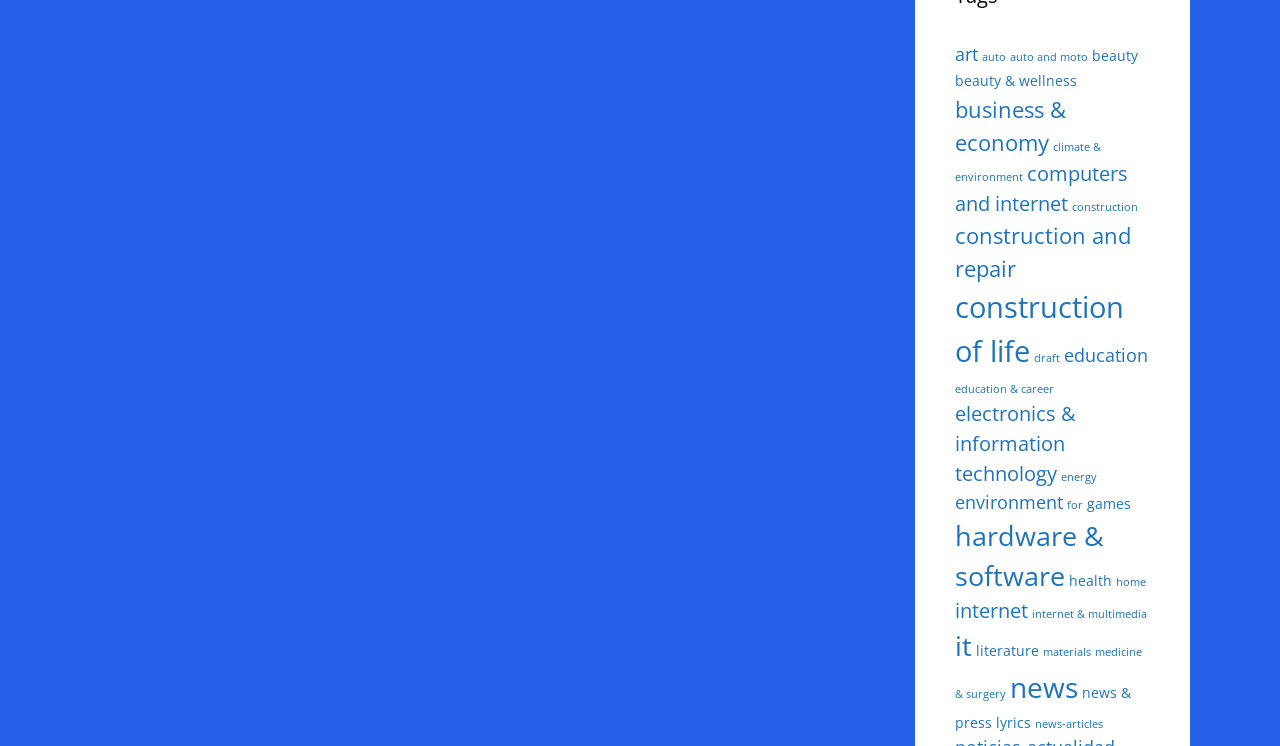Identify the bounding box coordinates of the region that needs to be clicked to carry out this instruction: "Request a call". Provide these coordinates as four float numbers ranging from 0 to 1, i.e., [left, top, right, bottom].

None